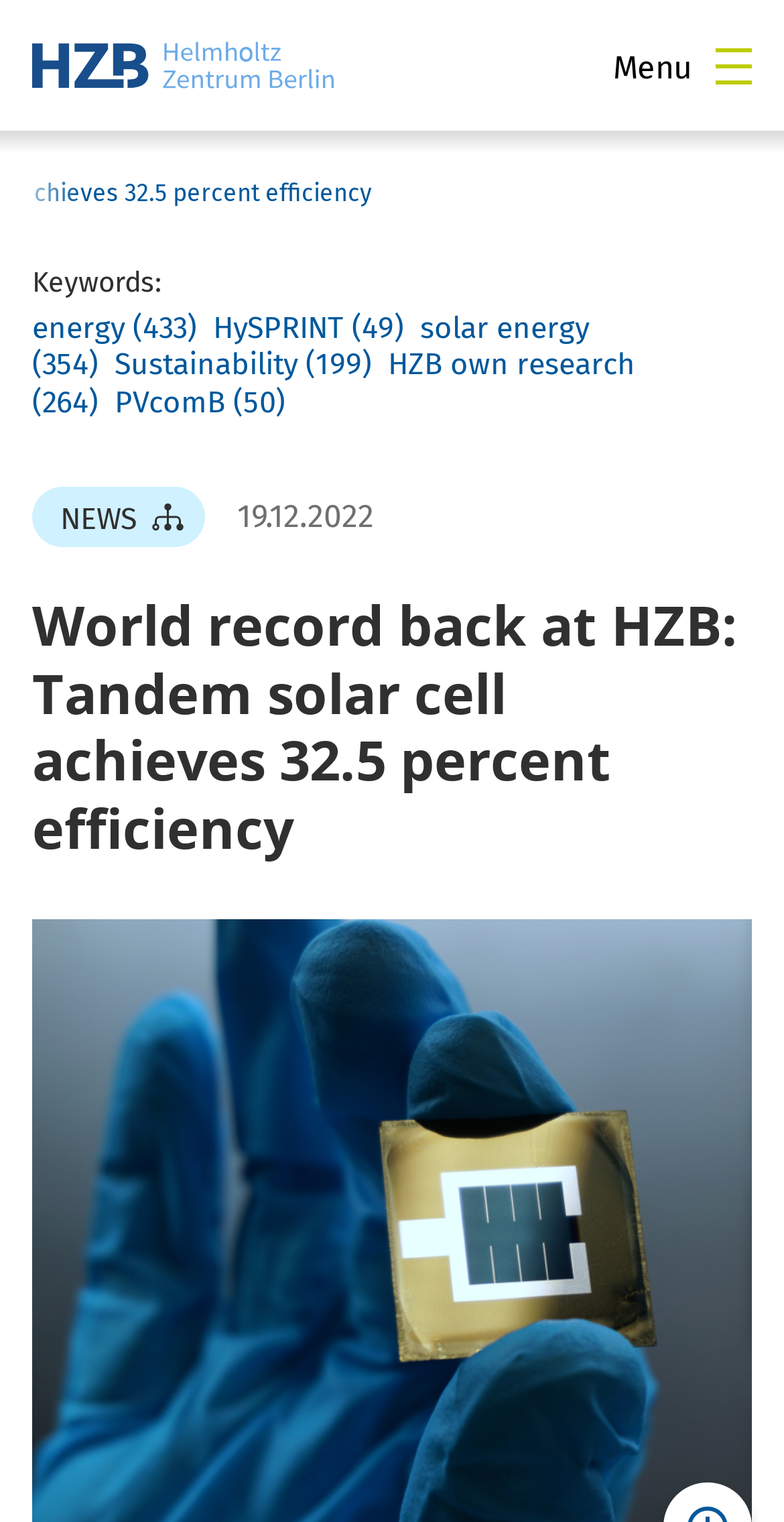What type of energy is mentioned in the webpage?
Please use the image to provide an in-depth answer to the question.

The answer can be found in the breadcrumb navigation section, where 'solar energy' is listed as one of the keywords.